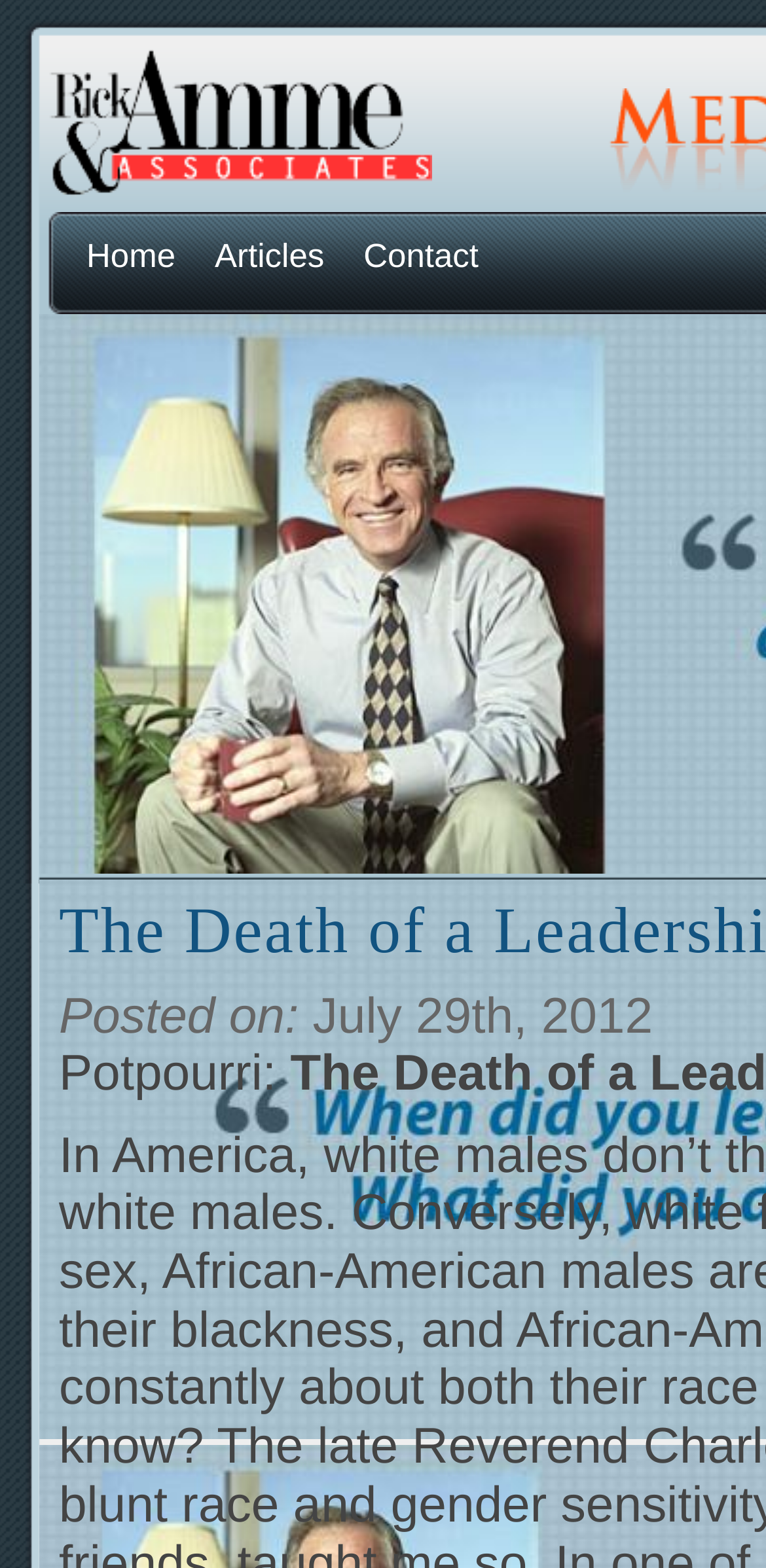Answer succinctly with a single word or phrase:
What is the name of the person associated with the company?

Rick Amme